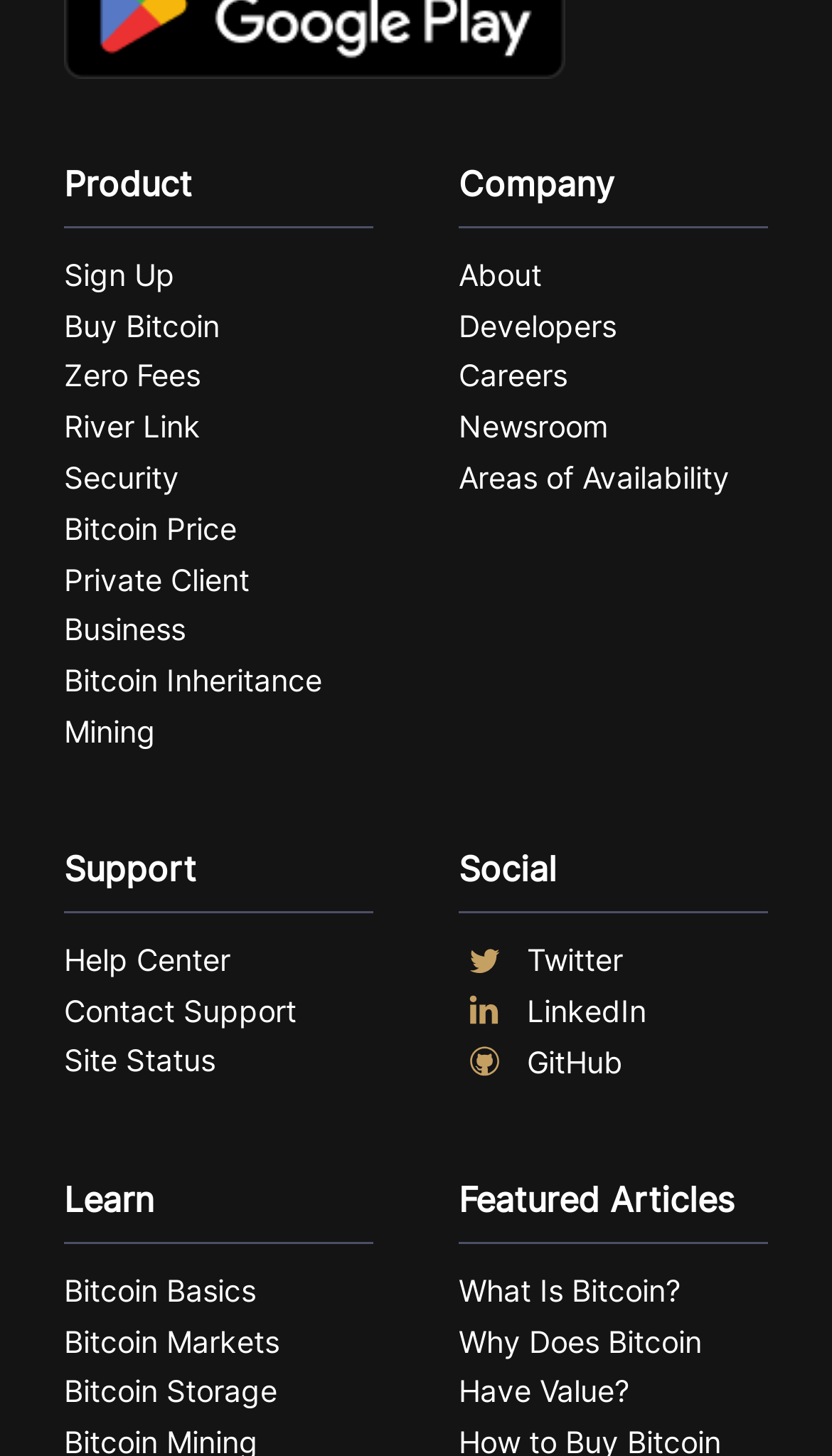Provide a brief response in the form of a single word or phrase:
How many headings are present on the webpage?

5